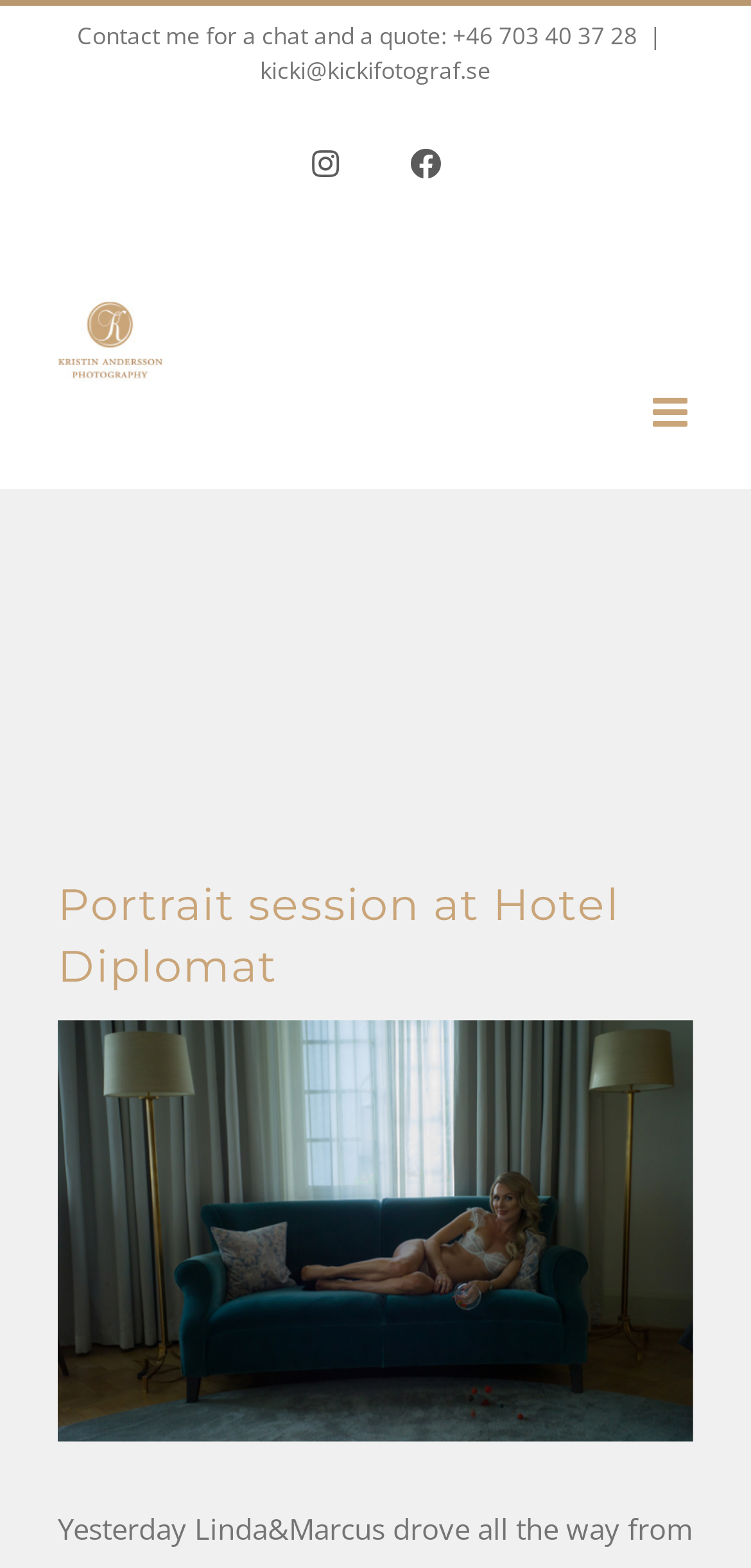Using the webpage screenshot and the element description Go to Top, determine the bounding box coordinates. Specify the coordinates in the format (top-left x, top-left y, bottom-right x, bottom-right y) with values ranging from 0 to 1.

[0.695, 0.724, 0.808, 0.778]